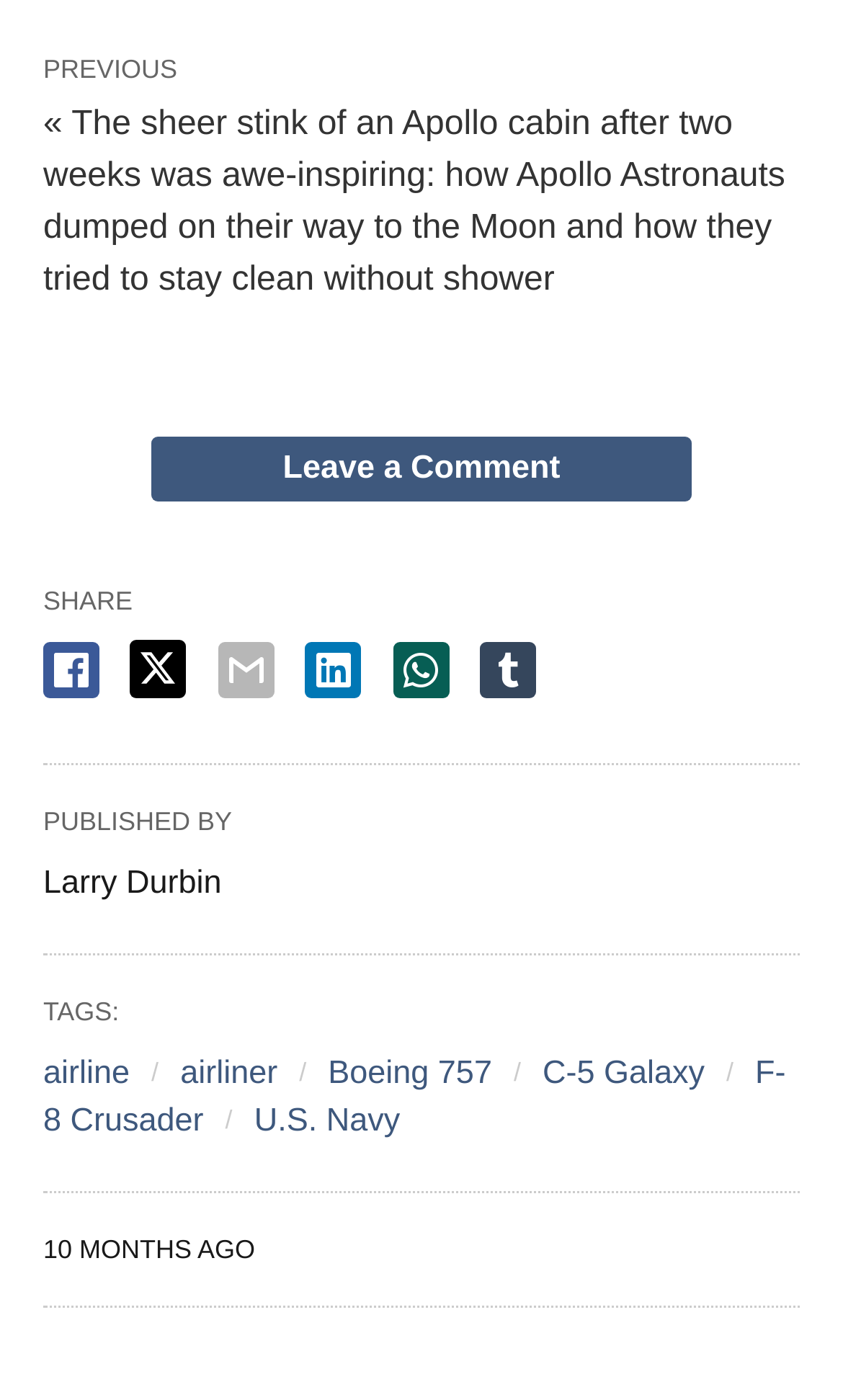Locate the bounding box coordinates of the area that needs to be clicked to fulfill the following instruction: "Read more about the author Larry Durbin". The coordinates should be in the format of four float numbers between 0 and 1, namely [left, top, right, bottom].

[0.051, 0.618, 0.263, 0.644]